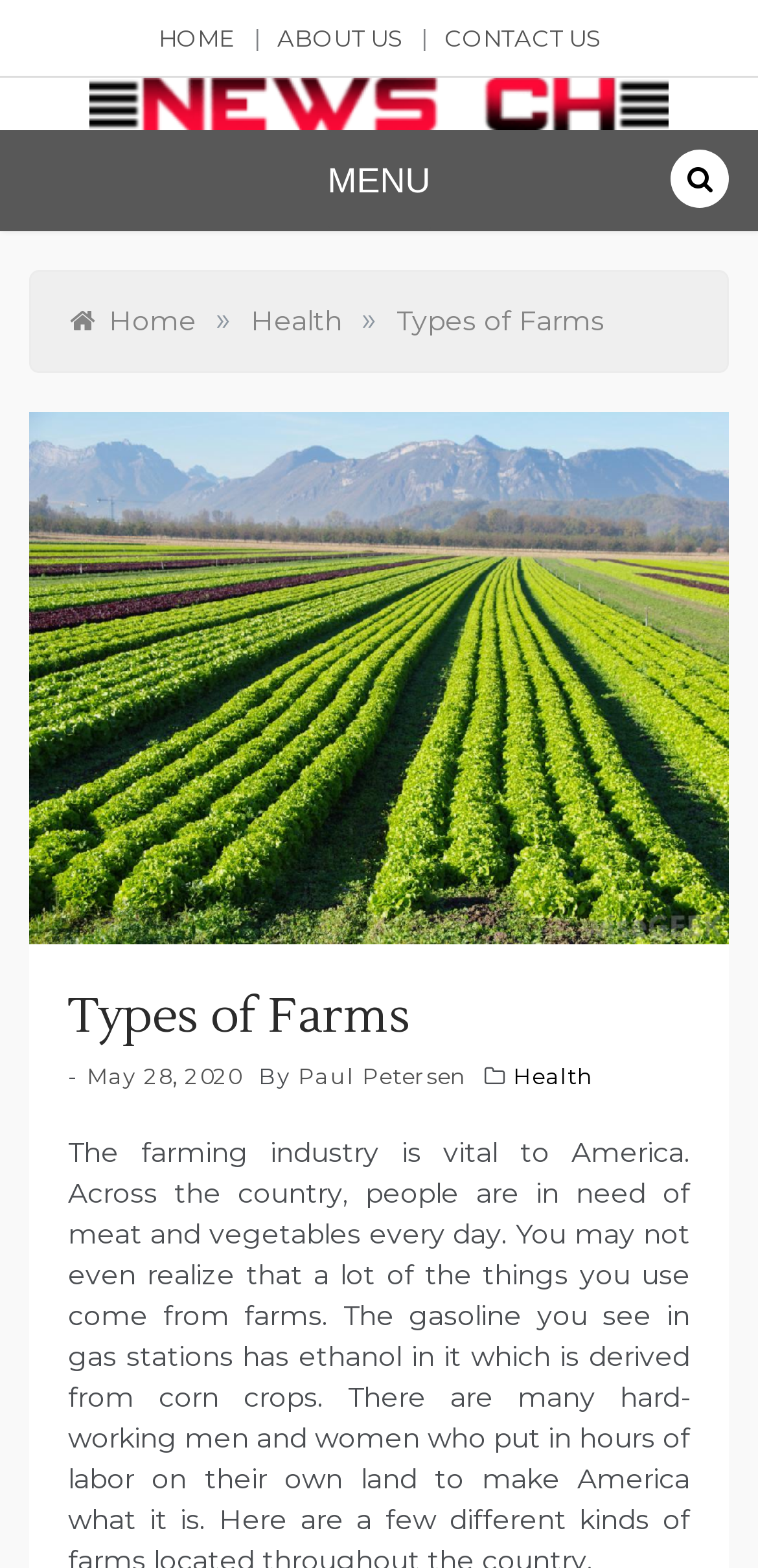Please look at the image and answer the question with a detailed explanation: Who is the author of the article?

I found the text 'By' followed by a link with the text 'Paul Petersen', which indicates that Paul Petersen is the author of the article.